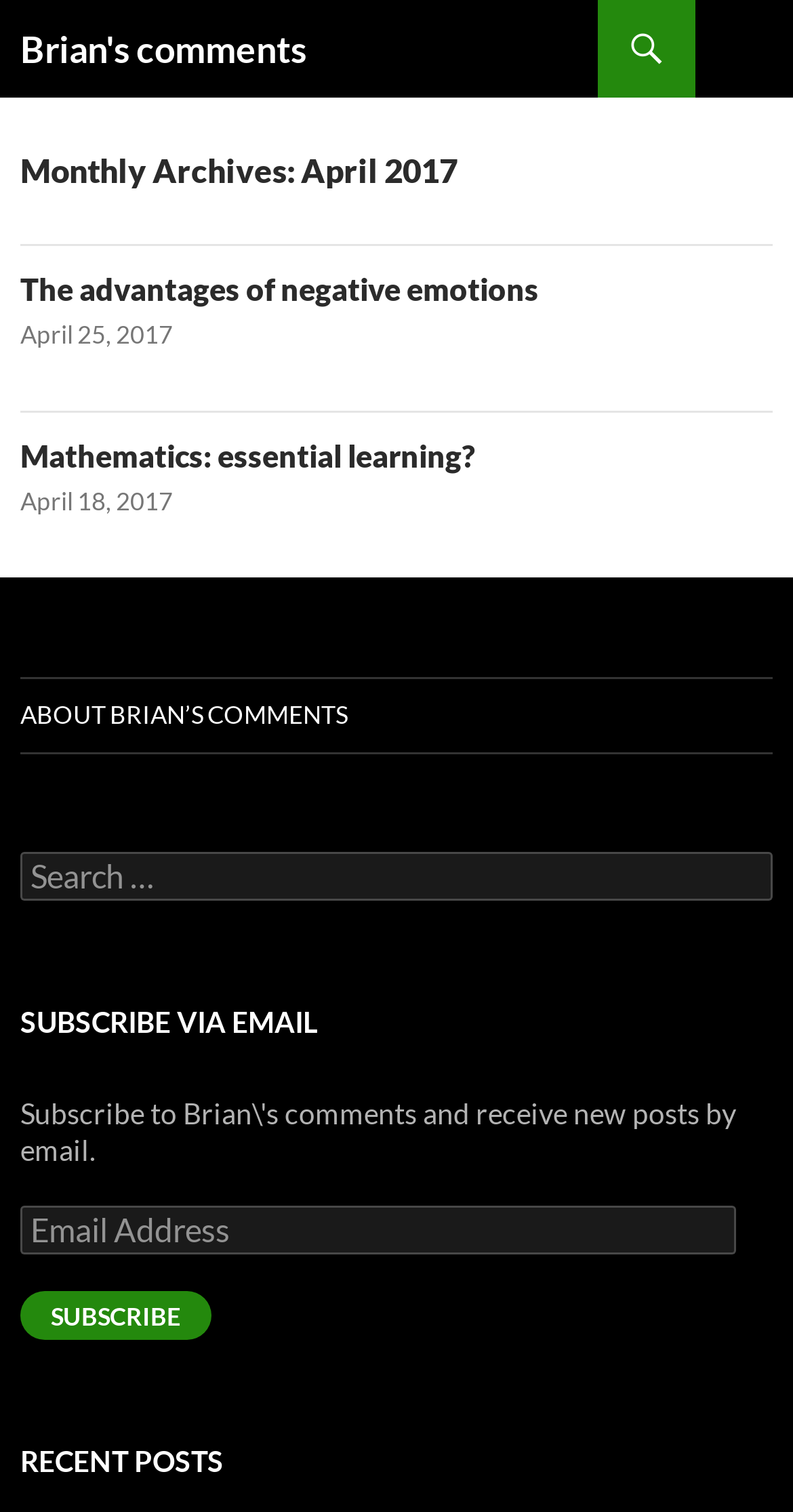Locate the bounding box coordinates of the element you need to click to accomplish the task described by this instruction: "Click on 'contact lens care products'".

None